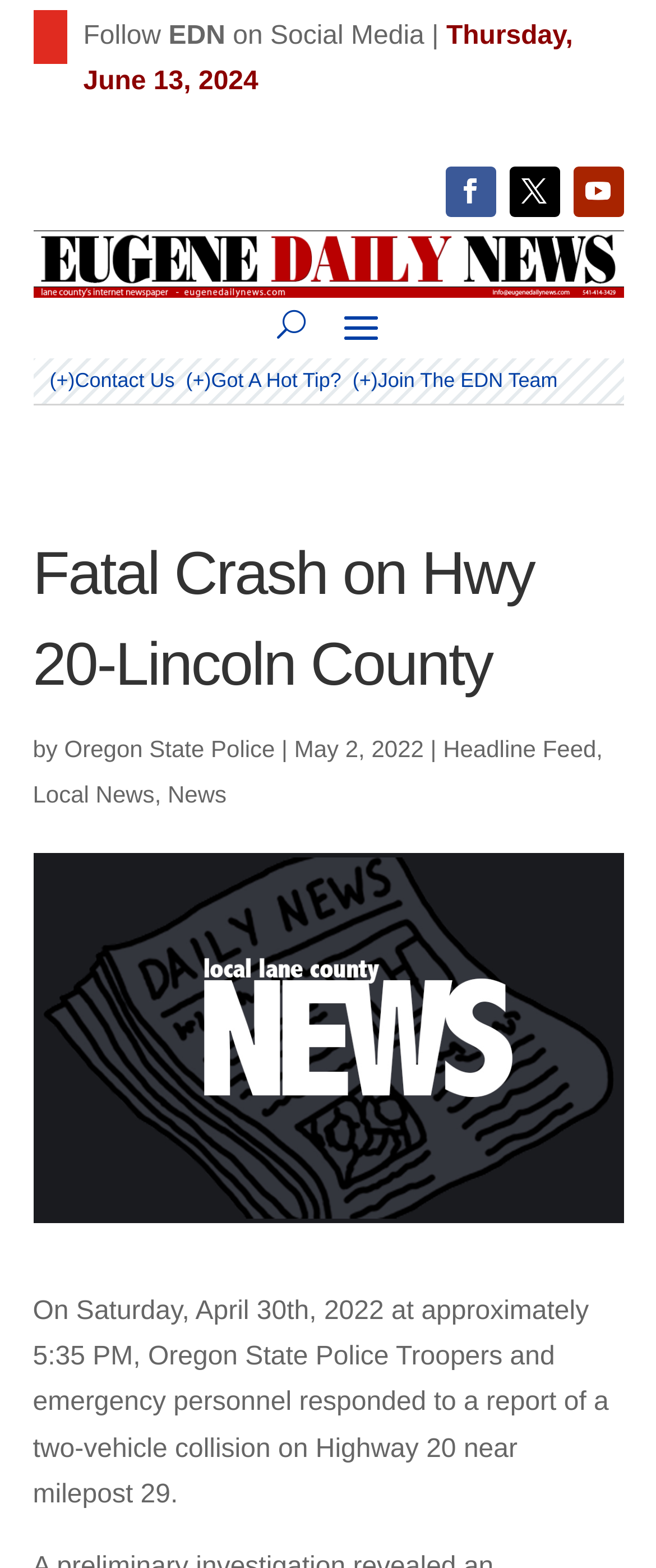Answer with a single word or phrase: 
What is the name of the news organization?

Eugene Daily News